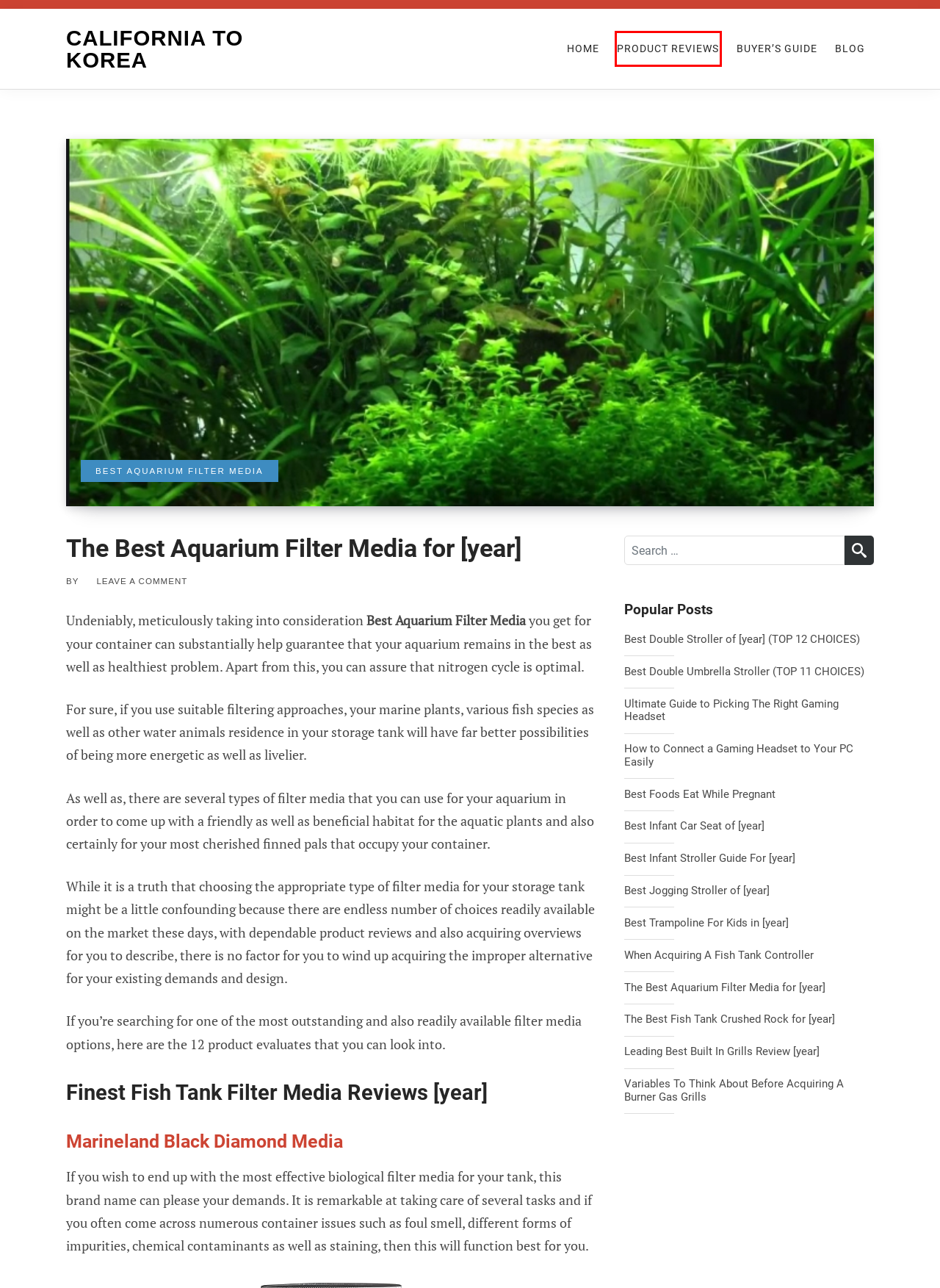A screenshot of a webpage is given with a red bounding box around a UI element. Choose the description that best matches the new webpage shown after clicking the element within the red bounding box. Here are the candidates:
A. Best Jogging Stroller of [year] - California To Korea
B. Ultimate Guide to Picking The Right Gaming Headset - California To Korea
C. Best Double Umbrella Stroller (TOP 11 CHOICES) - California To Korea
D. Variables To Think About Before Acquiring A Burner Gas Grills - California To Korea
E. California To Korea -
F. Product Reviews Archives - California To Korea
G. How to Connect a Gaming Headset to Your PC Easily - California To Korea
H. When Acquiring A Fish Tank Controller - California To Korea

F